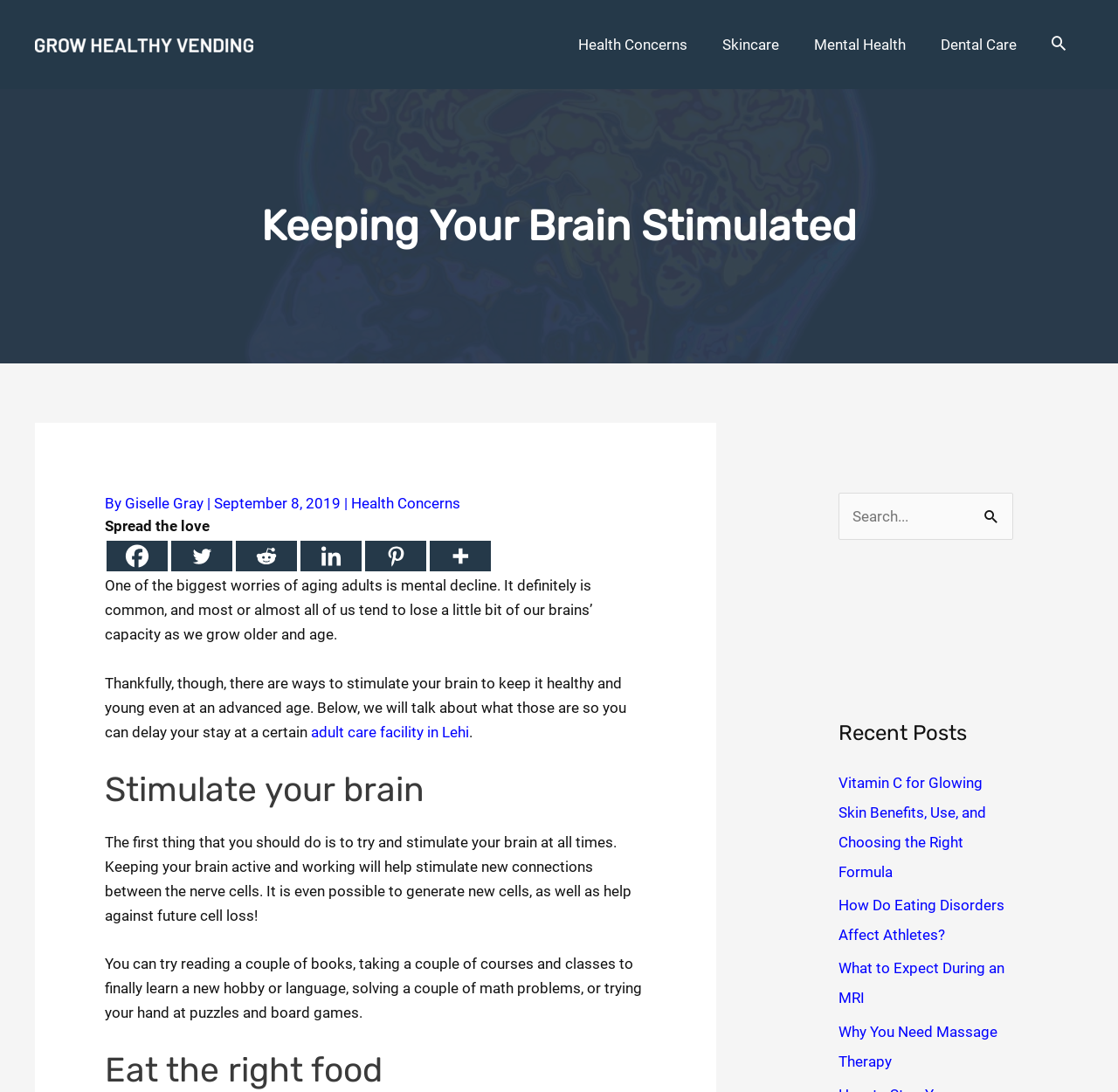Given the webpage screenshot and the description, determine the bounding box coordinates (top-left x, top-left y, bottom-right x, bottom-right y) that define the location of the UI element matching this description: aria-label="Search icon link"

[0.938, 0.03, 0.955, 0.051]